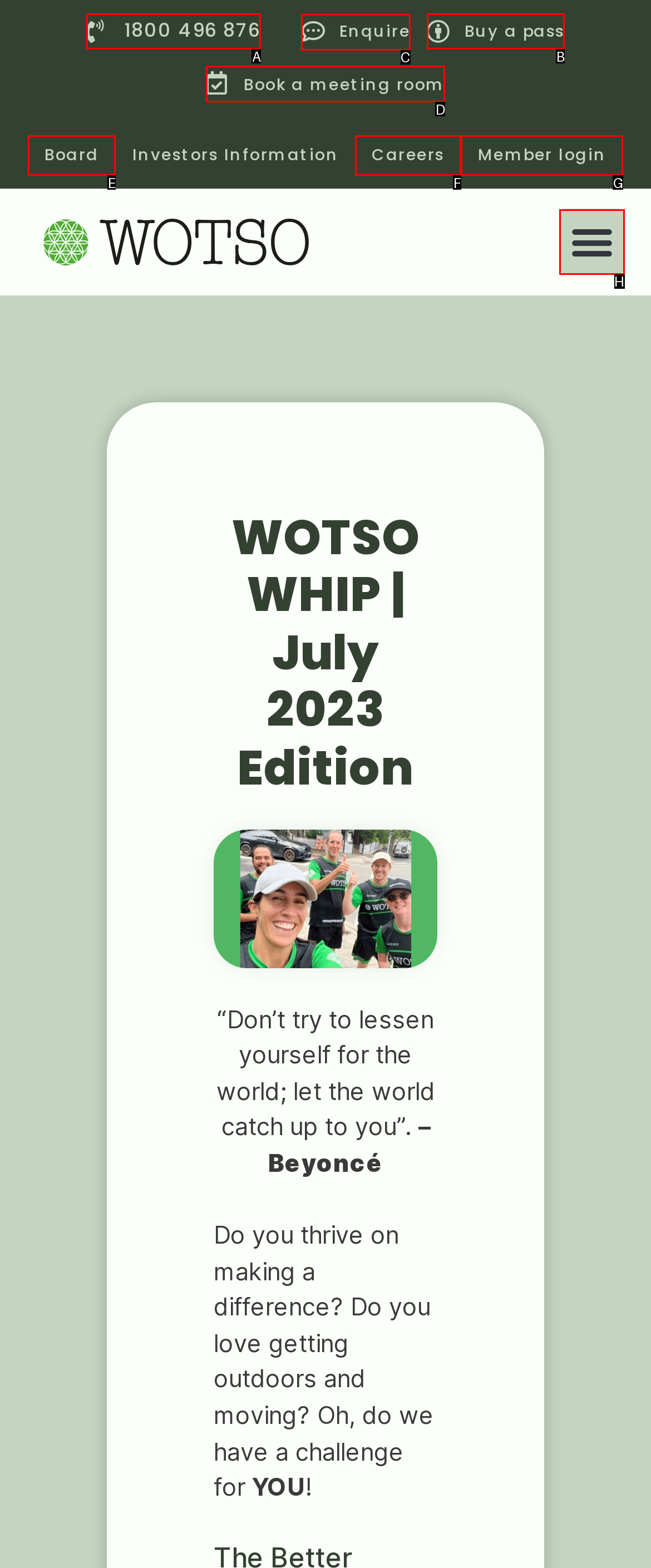Tell me which one HTML element I should click to complete this task: Click the 'Enquire' link Answer with the option's letter from the given choices directly.

C